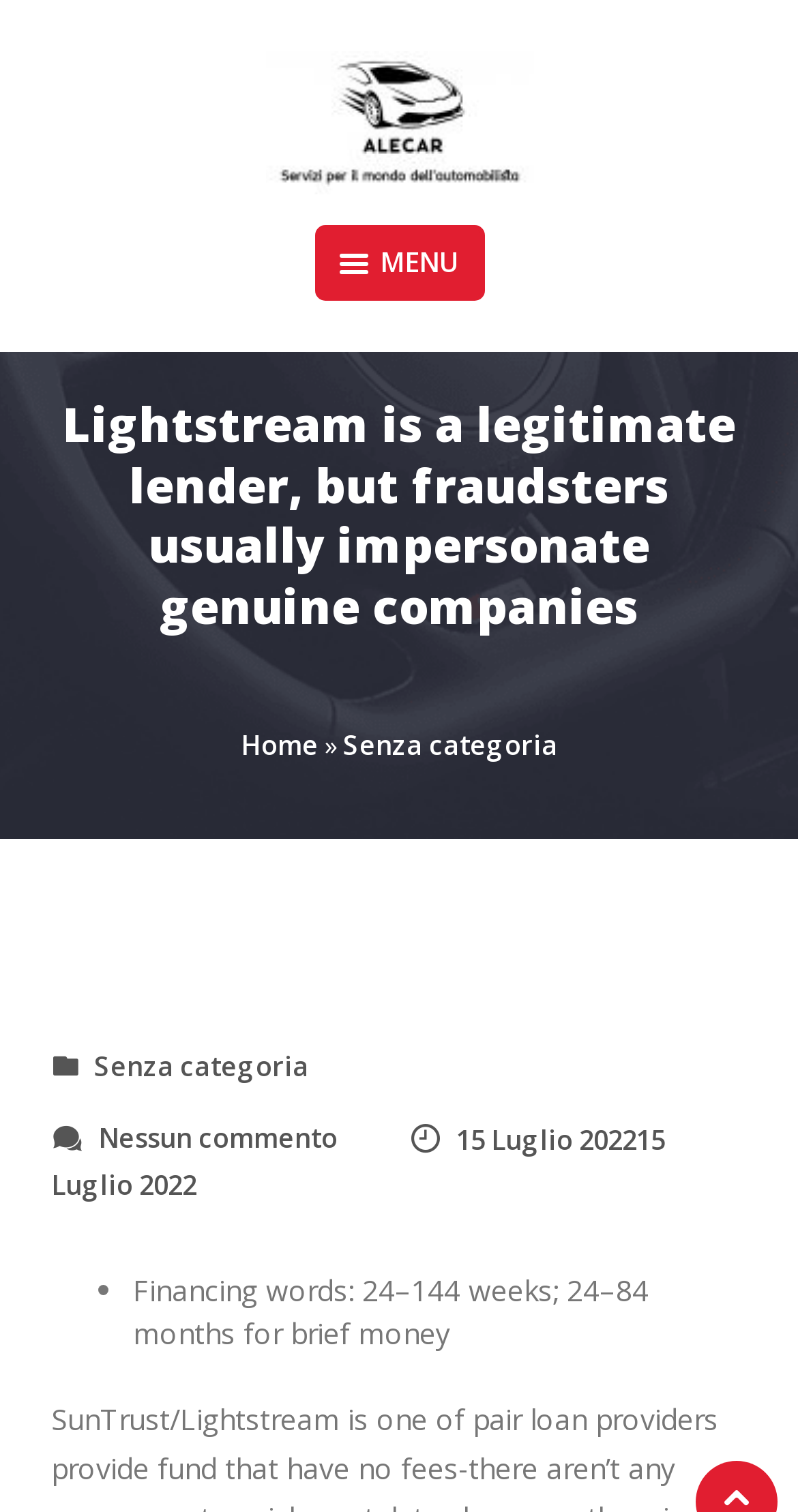Please find the main title text of this webpage.

Lightstream is a legitimate lender, but fraudsters usually impersonate genuine companies